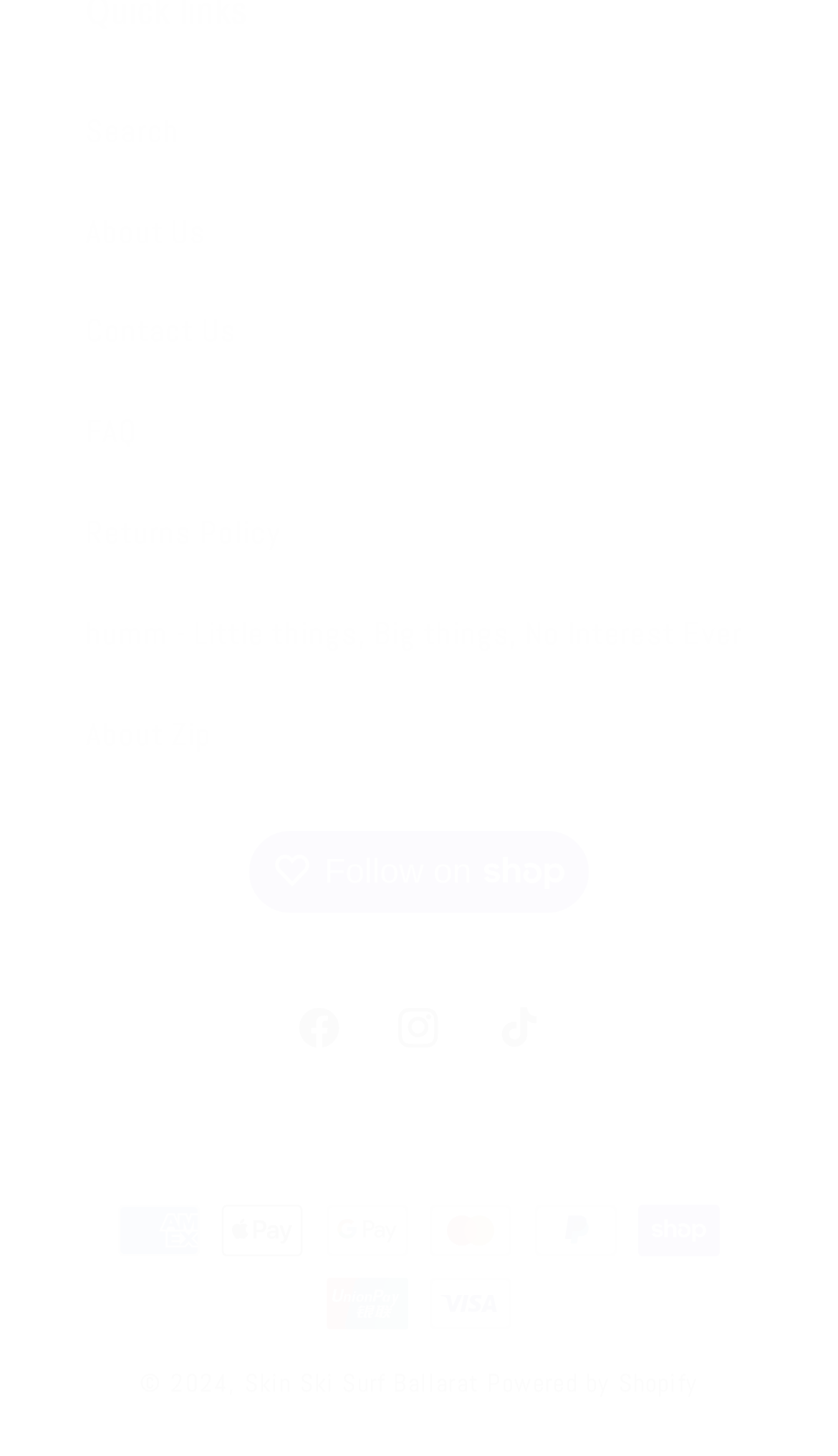Locate the bounding box coordinates of the region to be clicked to comply with the following instruction: "Follow on Shop". The coordinates must be four float numbers between 0 and 1, in the form [left, top, right, bottom].

[0.297, 0.571, 0.703, 0.626]